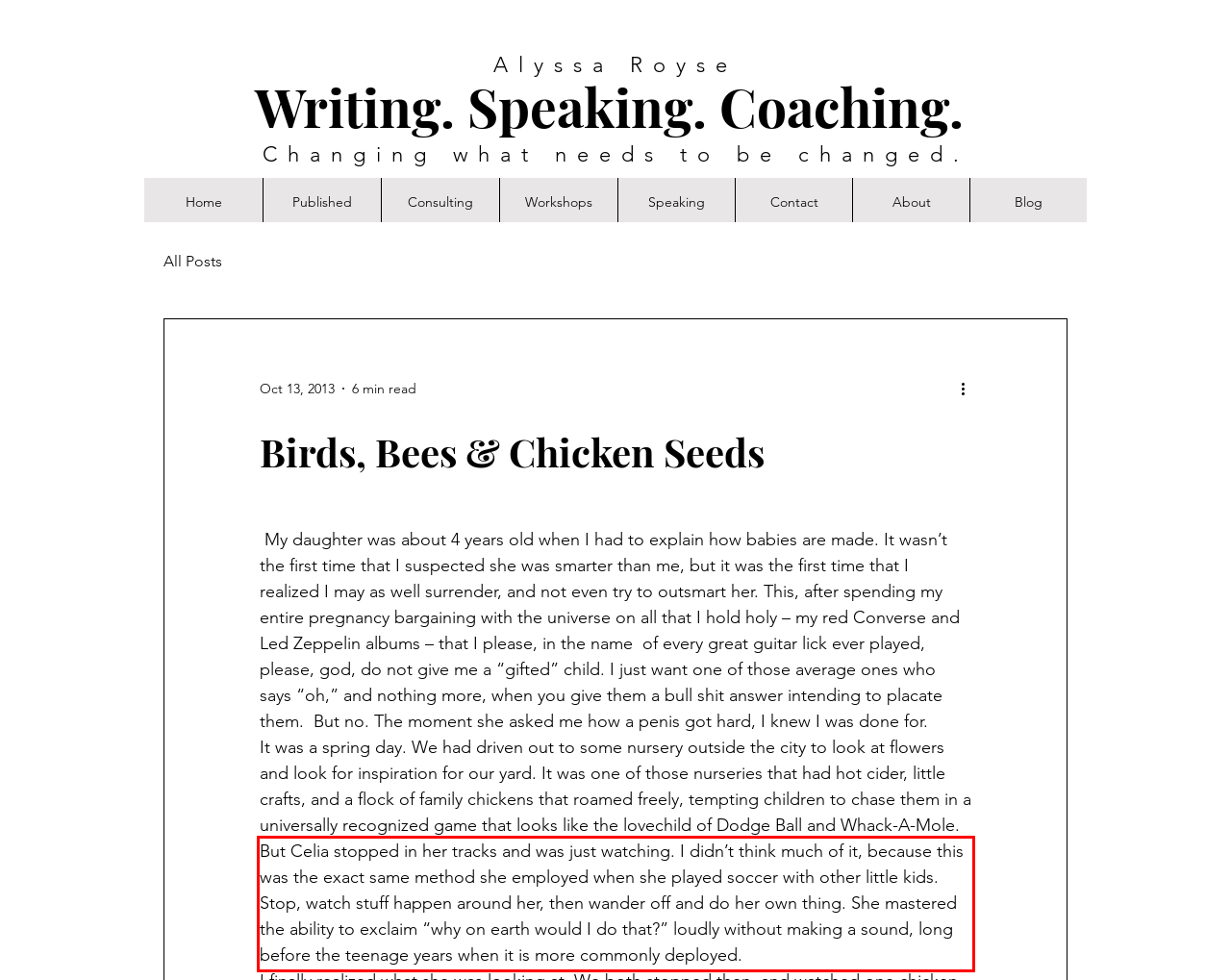Using the provided screenshot of a webpage, recognize and generate the text found within the red rectangle bounding box.

But Celia stopped in her tracks and was just watching. I didn’t think much of it, because this was the exact same method she employed when she played soccer with other little kids. Stop, watch stuff happen around her, then wander off and do her own thing. She mastered the ability to exclaim “why on earth would I do that?” loudly without making a sound, long before the teenage years when it is more commonly deployed.